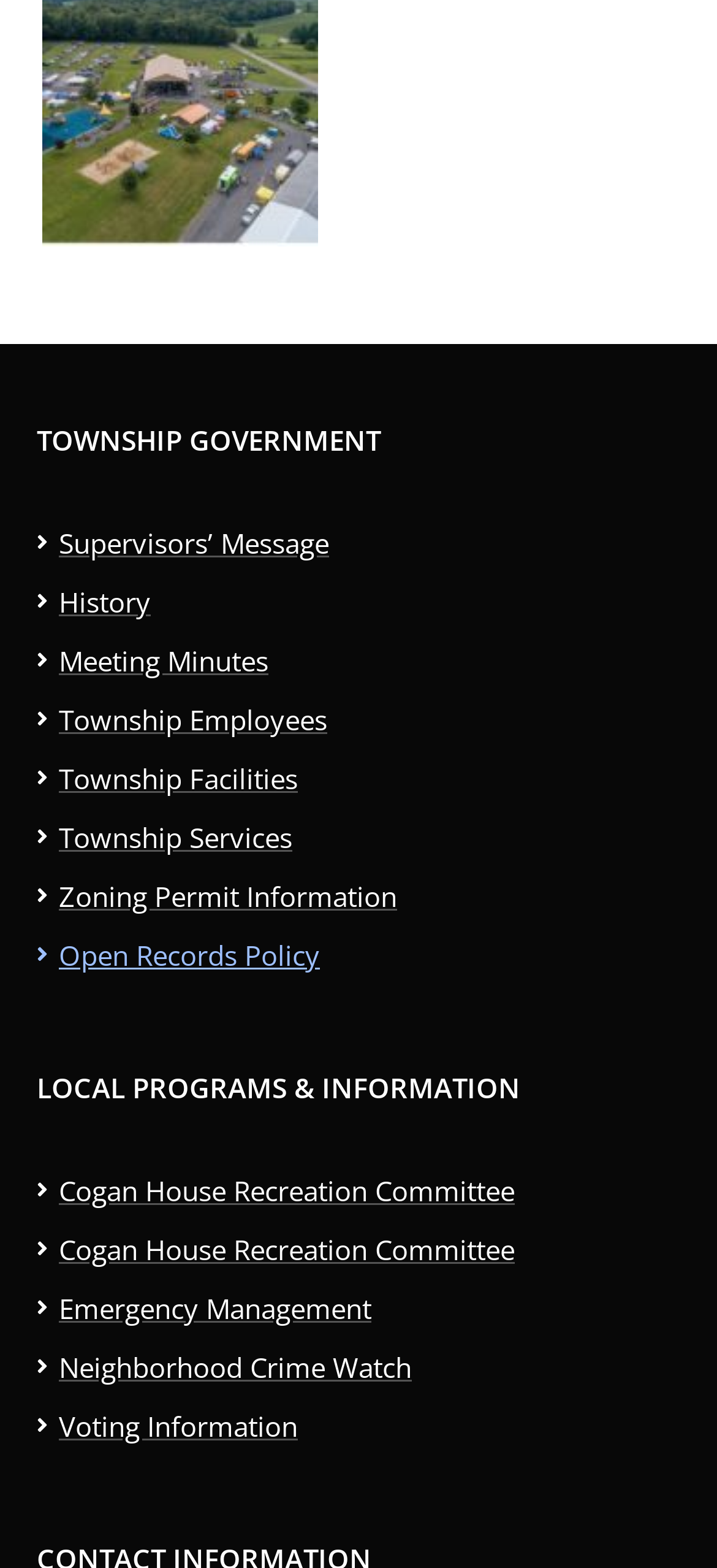Respond to the question with just a single word or phrase: 
Are there any duplicate links on the webpage?

Yes